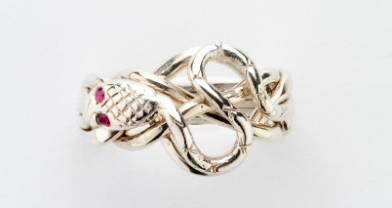Generate a descriptive account of all visible items and actions in the image.

This image showcases a beautifully crafted 5S Ruby Men's Puzzle Ring, featuring an intricate design that incorporates a snake motif. The ring is made of sterling silver, displaying a series of interwoven bands that twist and turn in a captivating manner. Notably, the snake is adorned with striking ruby eyes, adding a touch of bold color and elegance to the overall piece. This unique design not only highlights the craftsmanship involved but also reflects a modern take on traditional puzzle rings, making it a perfect accessory for those who appreciate both style and sophistication.